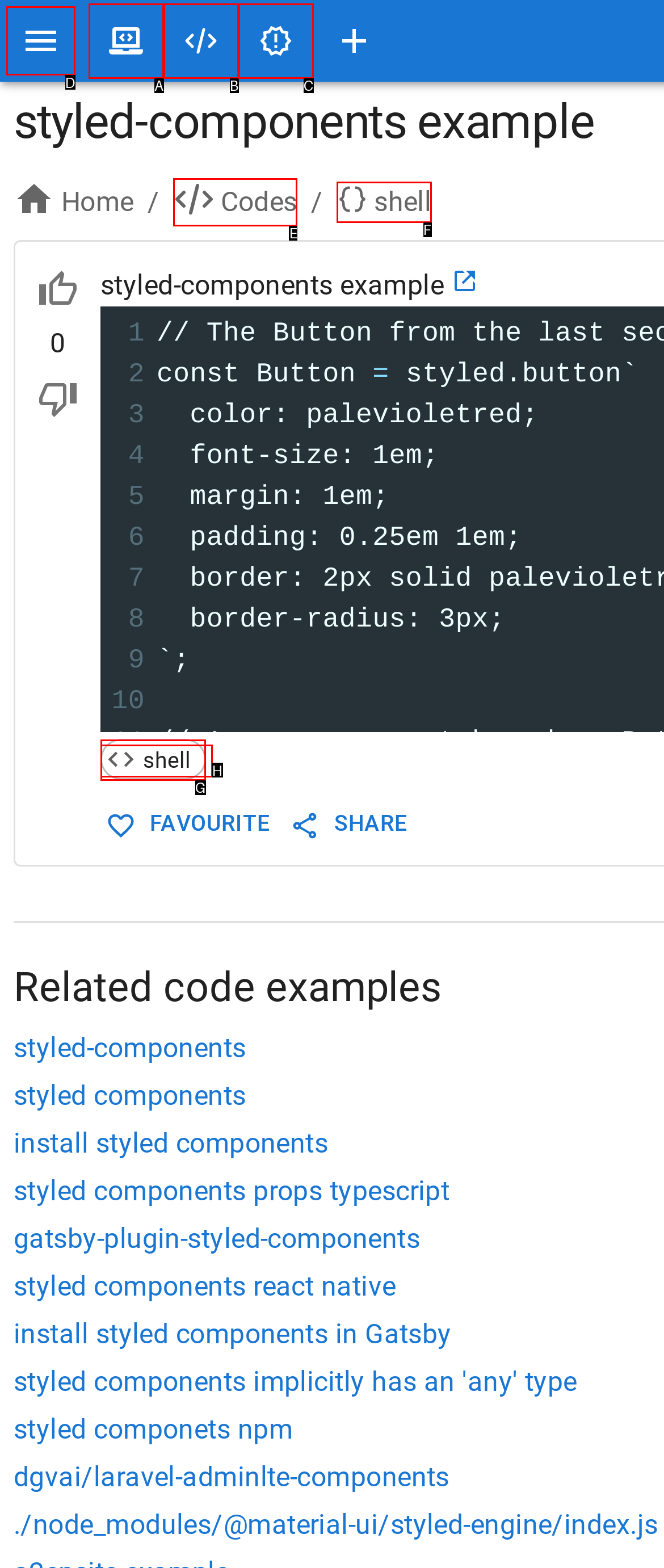Identify the HTML element to click to execute this task: Click the 'open drawer' button Respond with the letter corresponding to the proper option.

D